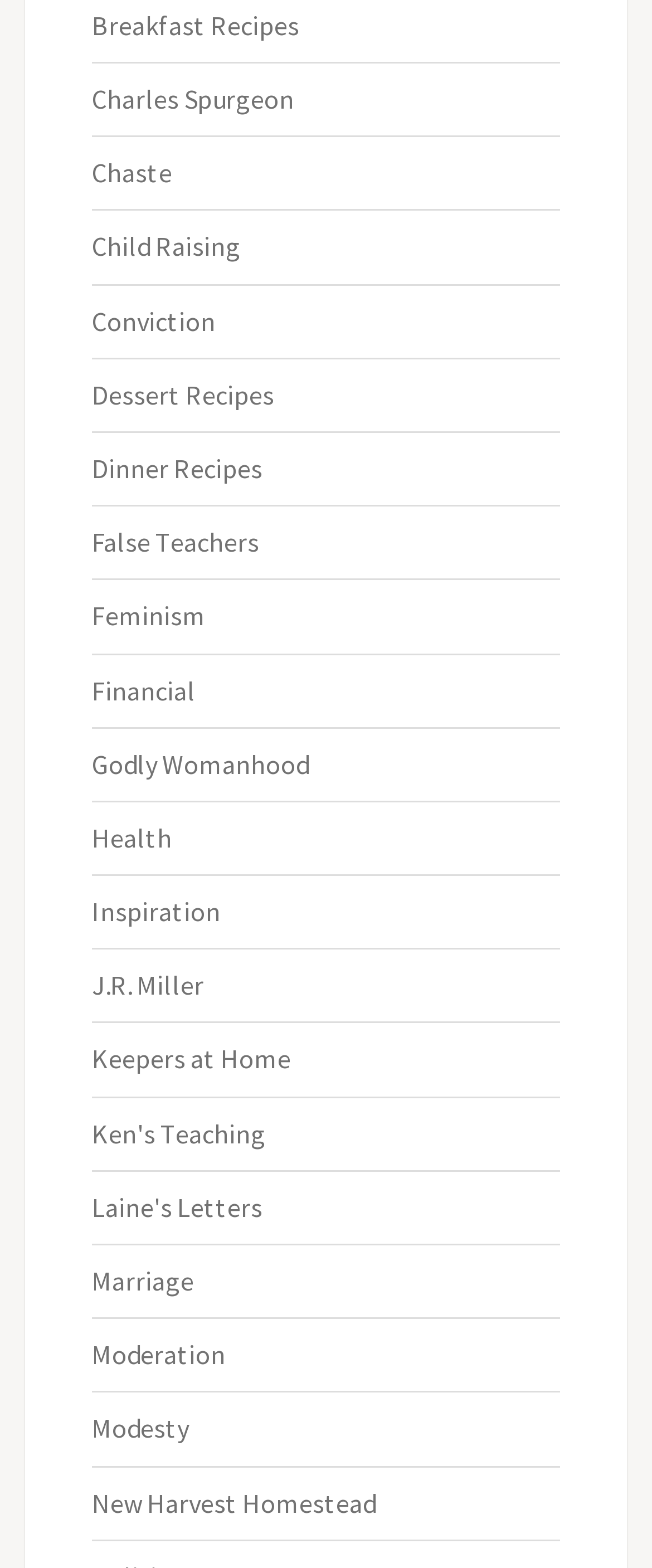Provide a brief response to the question below using one word or phrase:
How many links are on the webpage?

17